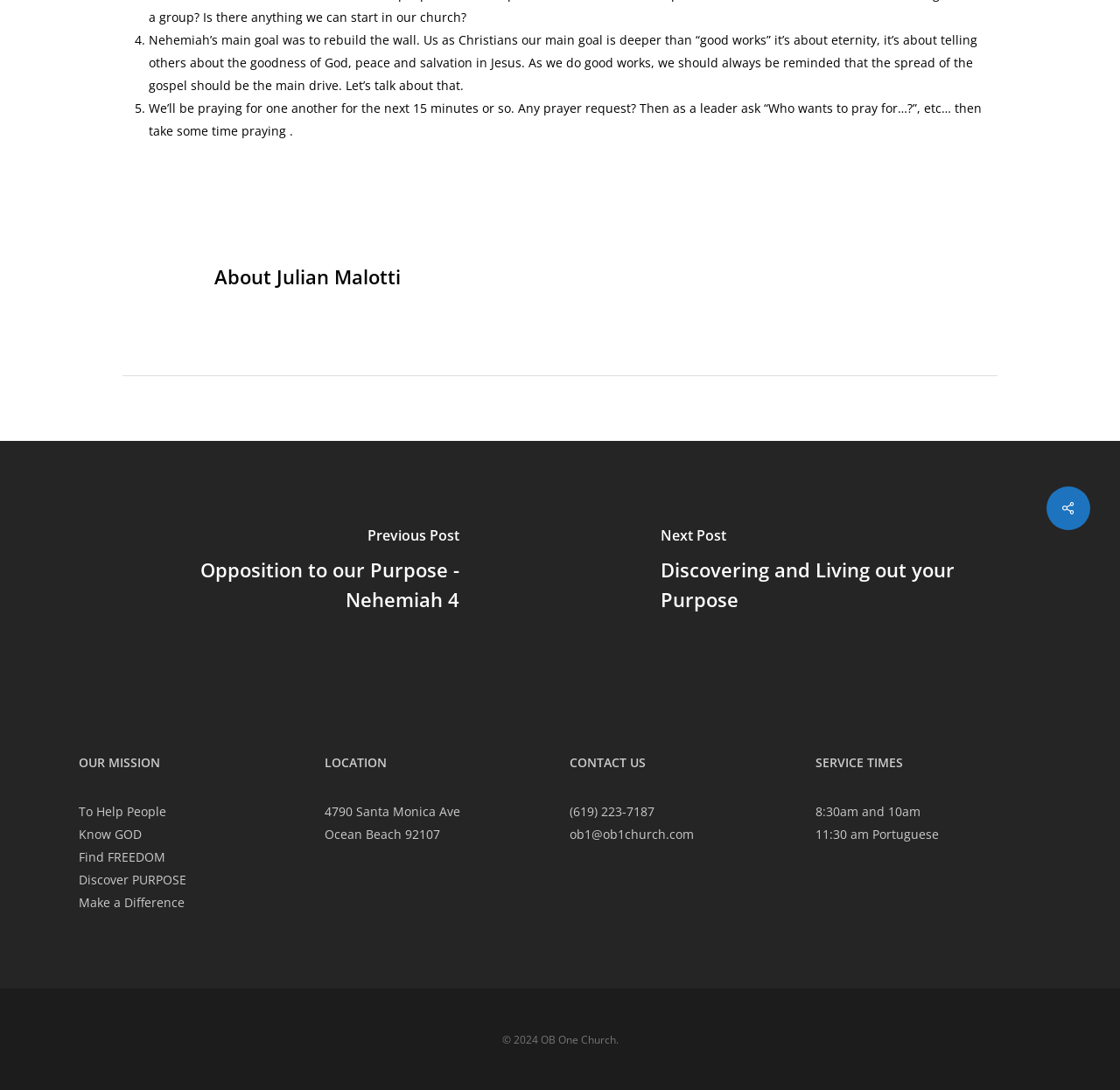Find the bounding box of the UI element described as: "ob1@ob1church.com". The bounding box coordinates should be given as four float values between 0 and 1, i.e., [left, top, right, bottom].

[0.509, 0.758, 0.62, 0.773]